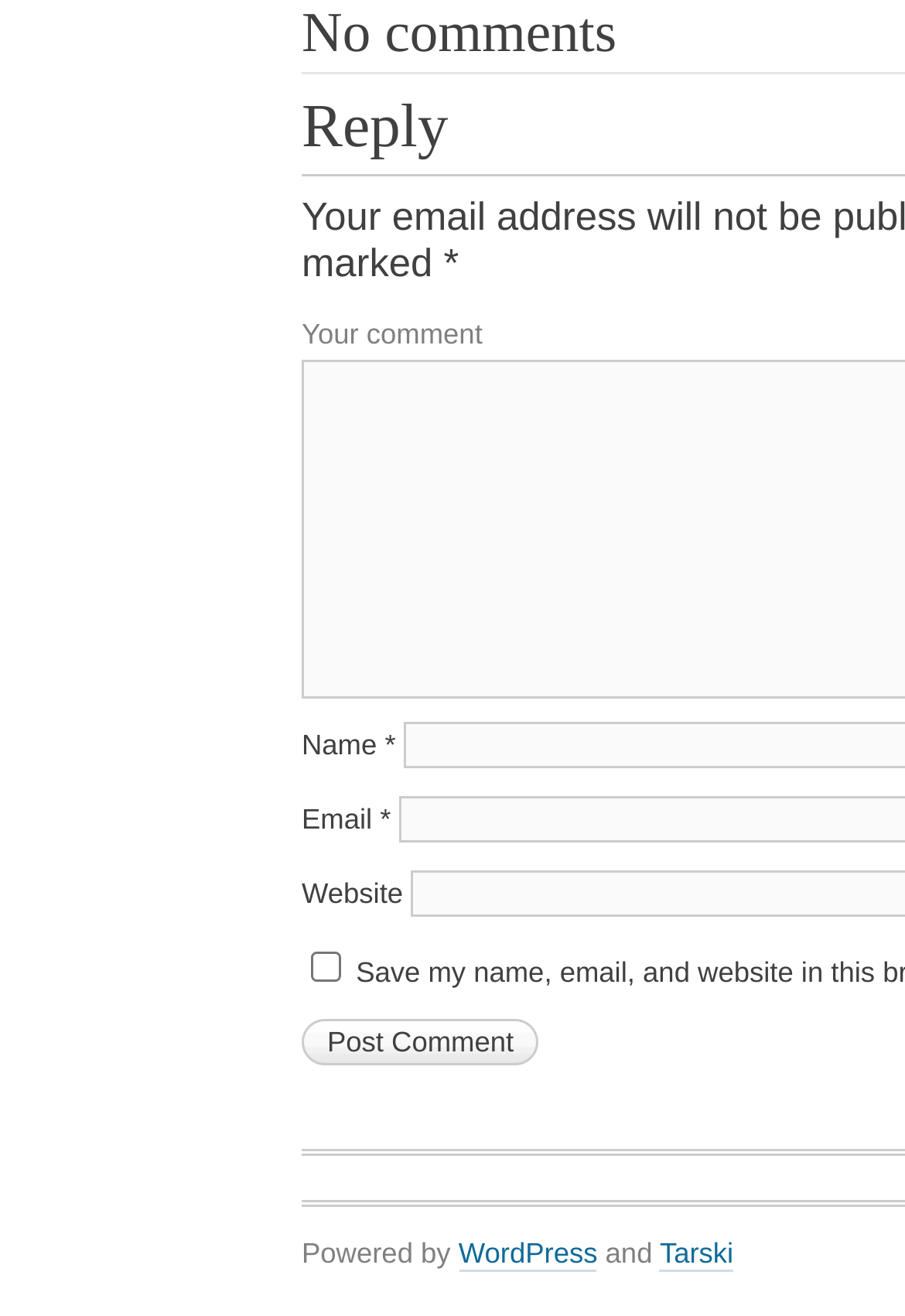Please determine the bounding box of the UI element that matches this description: york cat. The coordinates should be given as (top-left x, top-left y, bottom-right x, bottom-right y), with all values between 0 and 1.

None